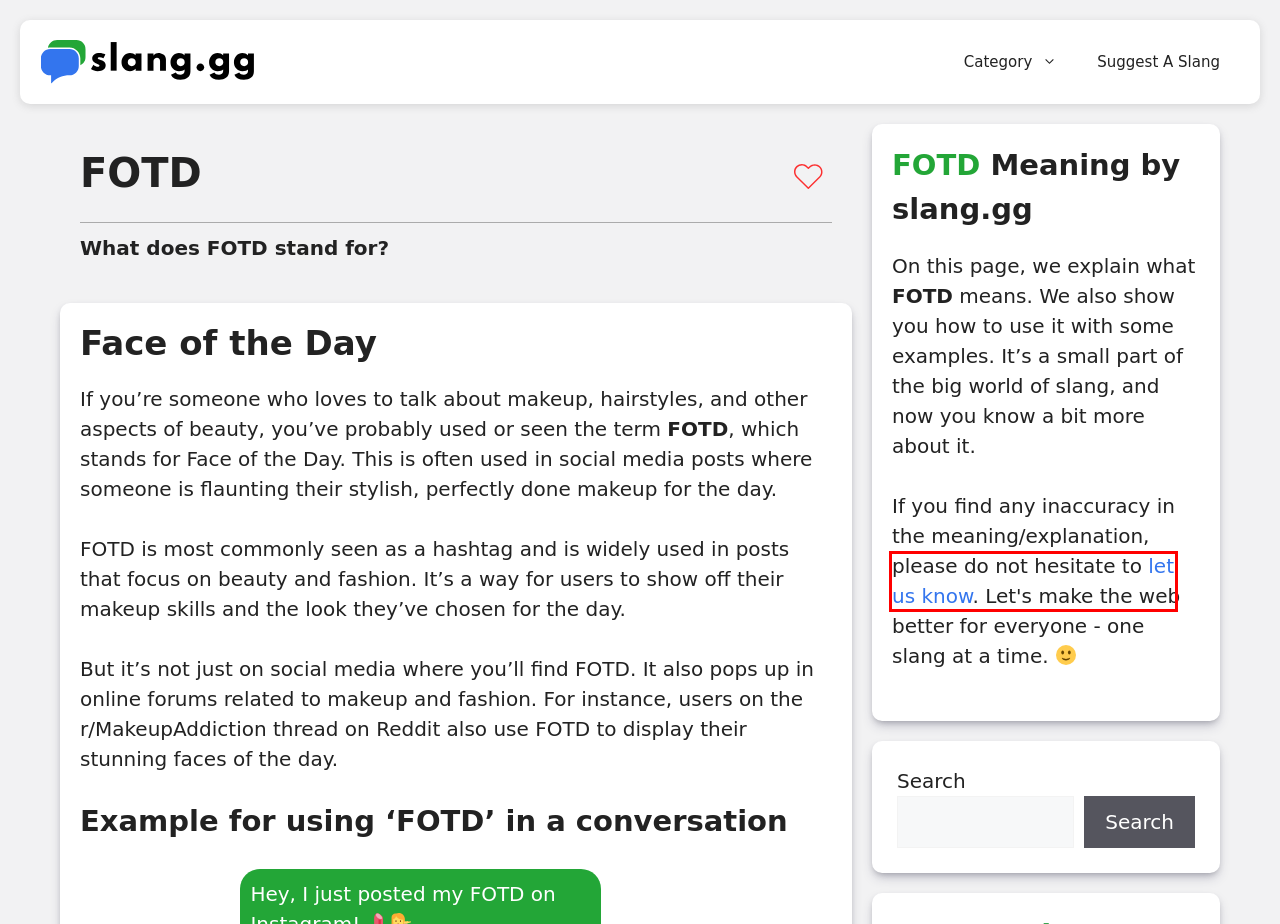You are given a screenshot of a webpage within which there is a red rectangle bounding box. Please choose the best webpage description that matches the new webpage after clicking the selected element in the bounding box. Here are the options:
A. General - slang.gg
B. NOTP - What does NOTP mean? - Slang.GG.
C. SAHP - What does SAHP stand for? - Slang.GG.
D. Suggest A Slang - slang.gg
E. Social Media - slang.gg
F. Contact - slang.gg
G. slang.gg - Slang. Explained.
H. Web Forums - slang.gg

F